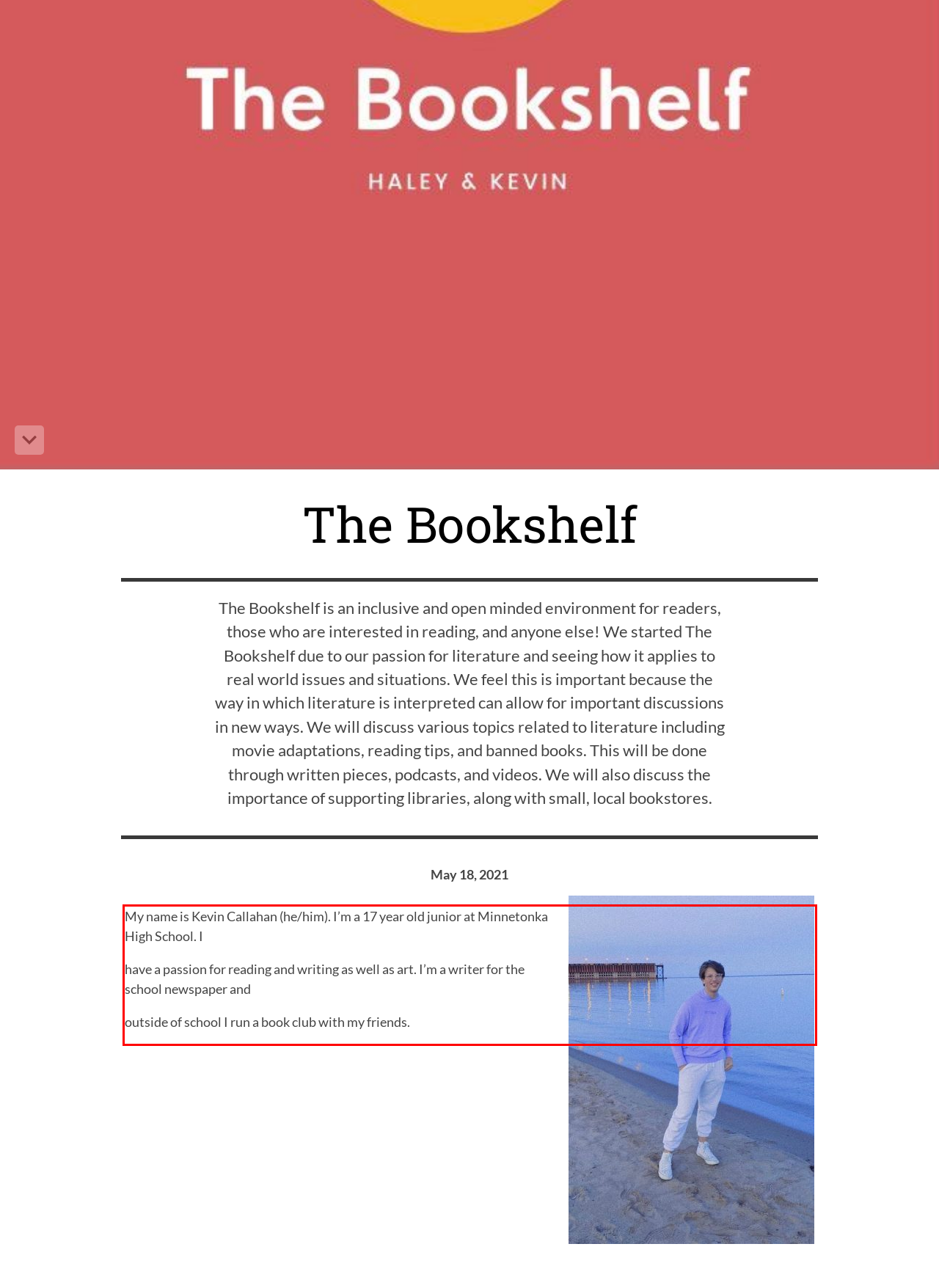You are provided with a screenshot of a webpage containing a red bounding box. Please extract the text enclosed by this red bounding box.

My name is Kevin Callahan (he/him). I’m a 17 year old junior at Minnetonka High School. I have a passion for reading and writing as well as art. I’m a writer for the school newspaper and outside of school I run a book club with my friends.